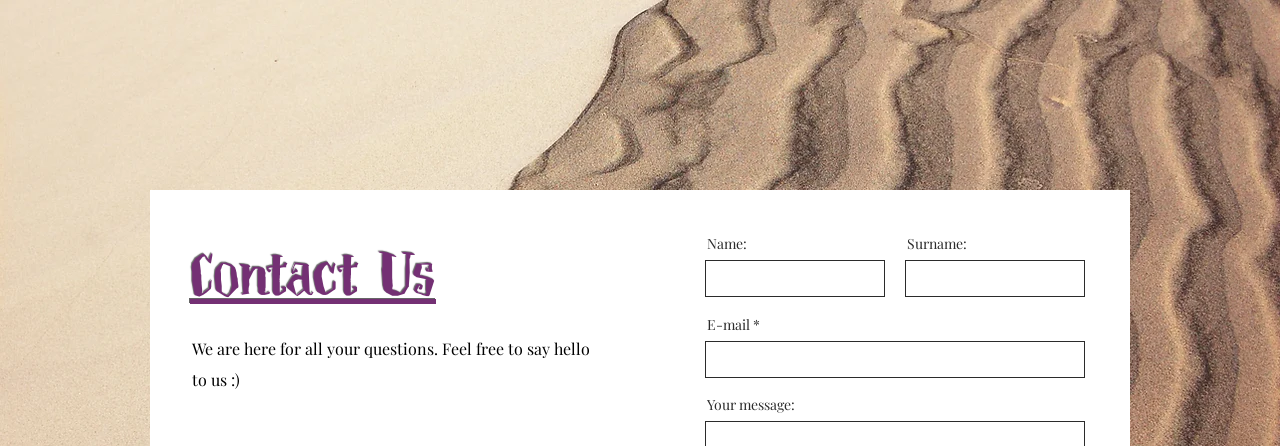Answer the following query concisely with a single word or phrase:
What is the tone of the message beneath the heading?

warm and friendly